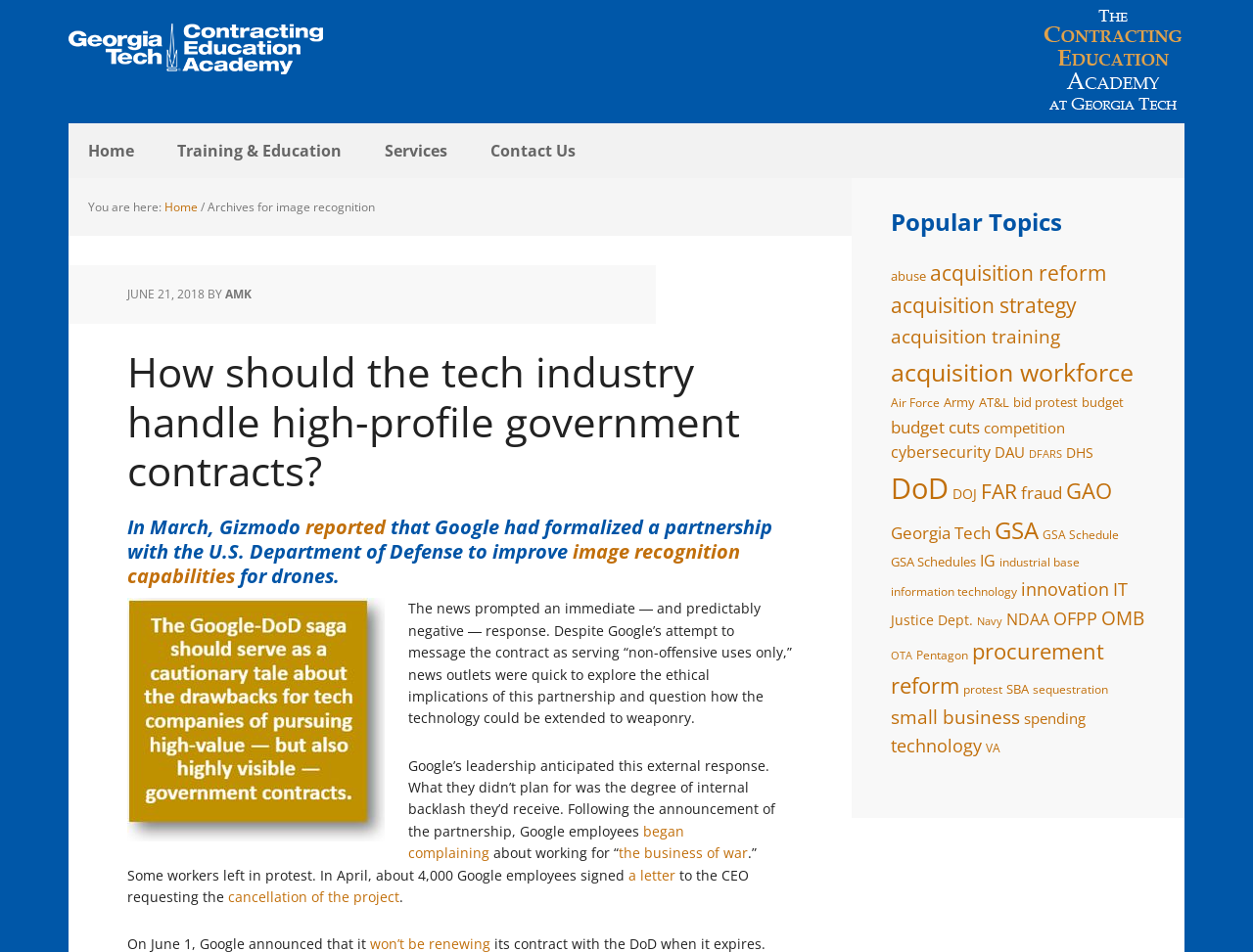Find the bounding box coordinates for the HTML element described in this sentence: "Georgia Tech". Provide the coordinates as four float numbers between 0 and 1, in the format [left, top, right, bottom].

[0.711, 0.547, 0.791, 0.571]